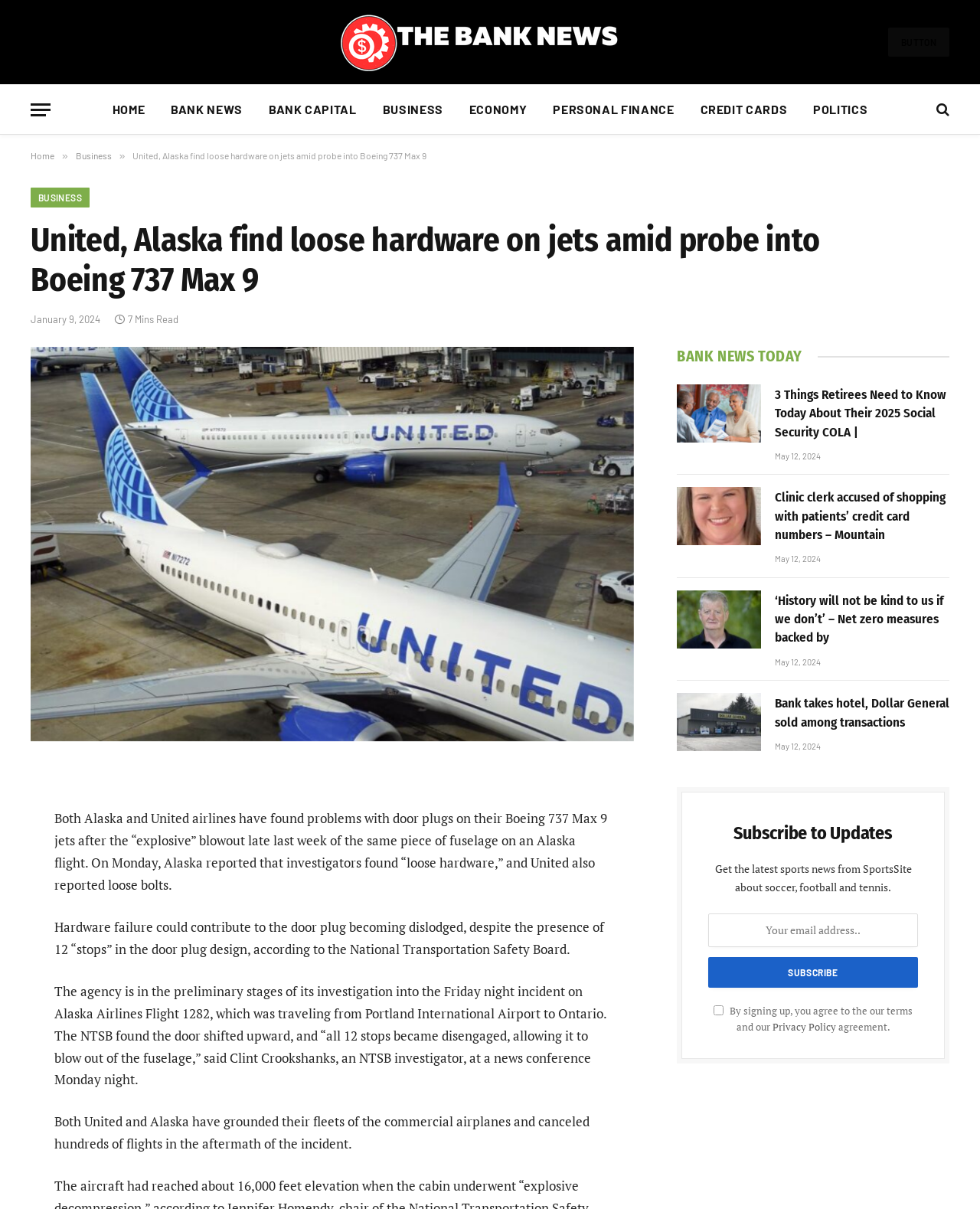What is the main heading of this webpage? Please extract and provide it.

United, Alaska find loose hardware on jets amid probe into Boeing 737 Max 9